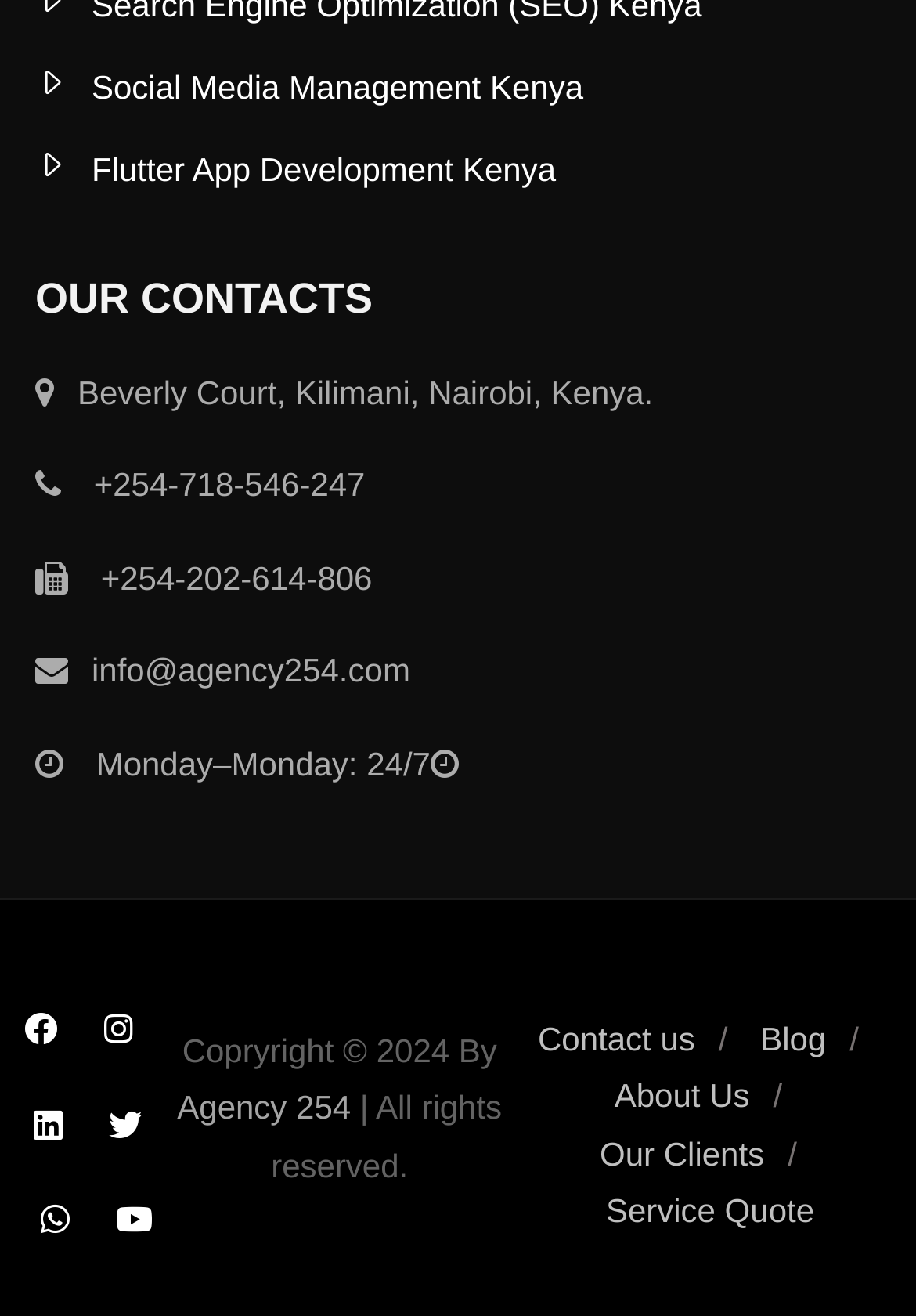What is the company's email address?
Using the information from the image, answer the question thoroughly.

I searched for the static text element that contains an email address. I found the element with the text 'info@agency254.com' which is located at coordinates [0.1, 0.495, 0.448, 0.523]. This suggests that the company's email address is info@agency254.com.